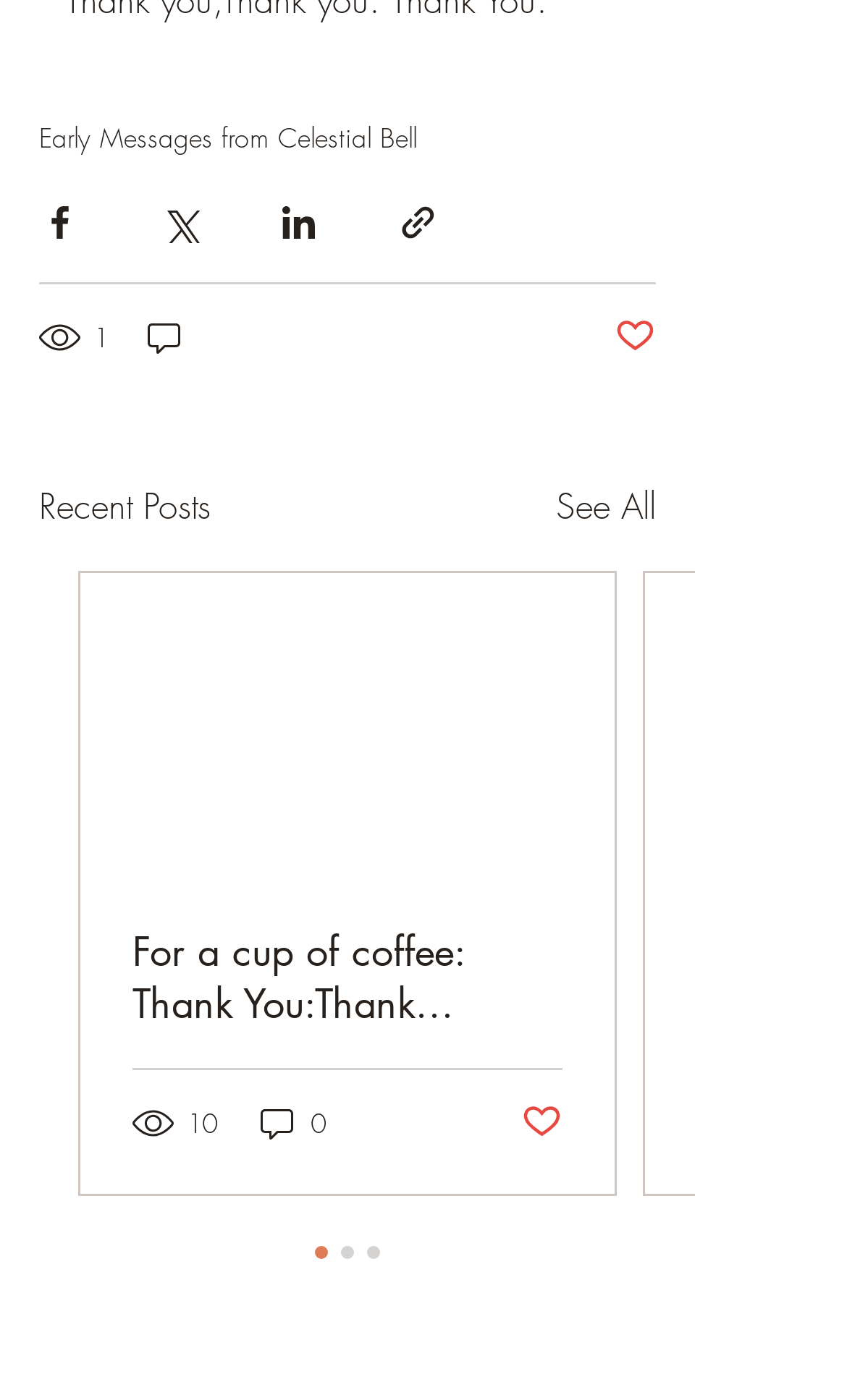How many share options are available?
Use the screenshot to answer the question with a single word or phrase.

4